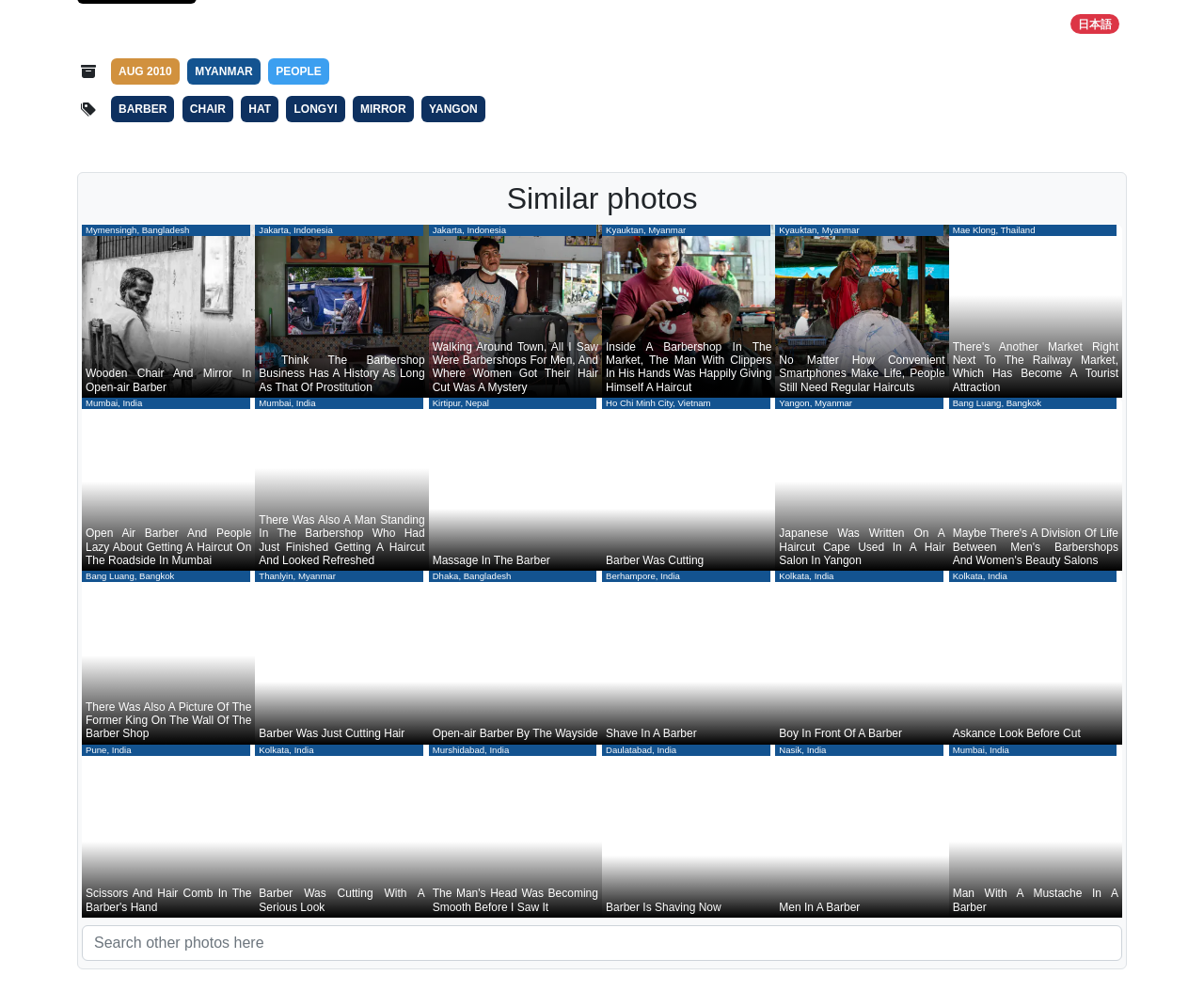Specify the bounding box coordinates of the area that needs to be clicked to achieve the following instruction: "Check 'Man in street barber Mymensingh, Bangladesh Wooden Chair And Mirror In Open-air Barber' photo".

[0.068, 0.227, 0.212, 0.401]